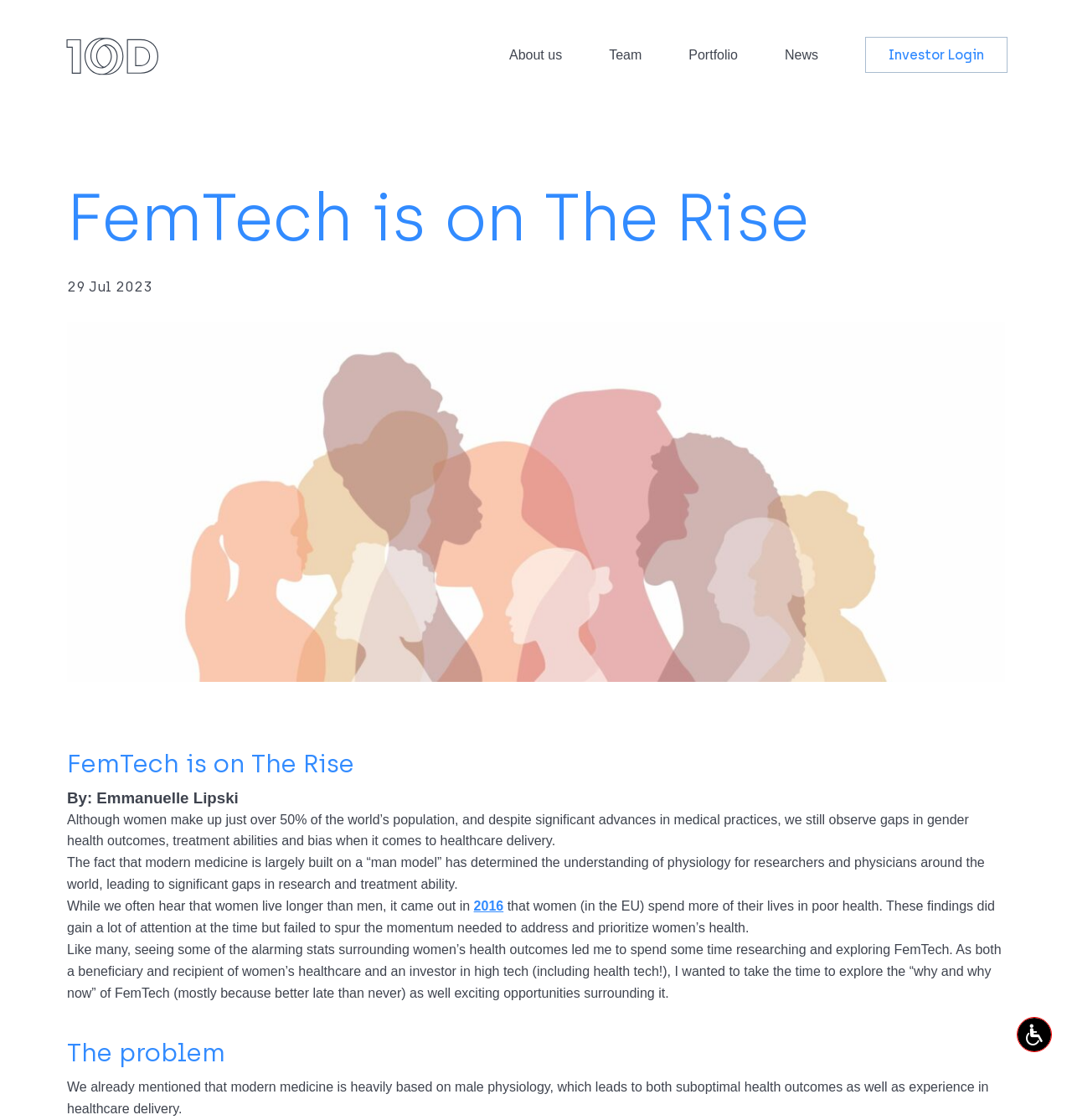Give a short answer using one word or phrase for the question:
What is the main topic of the article?

FemTech